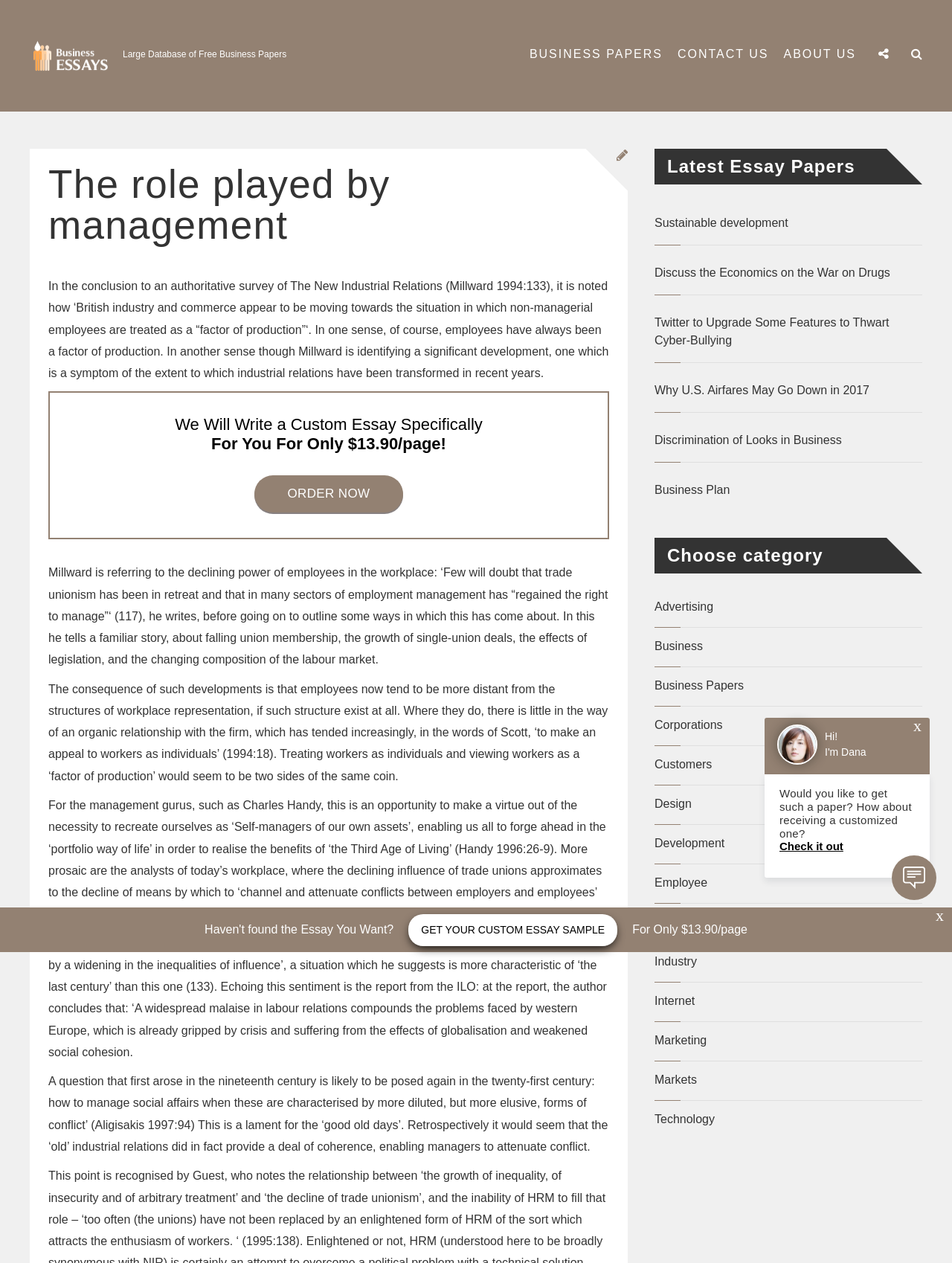Determine the bounding box coordinates for the area that should be clicked to carry out the following instruction: "Click on the 'ORDER NOW' button".

[0.267, 0.376, 0.423, 0.406]